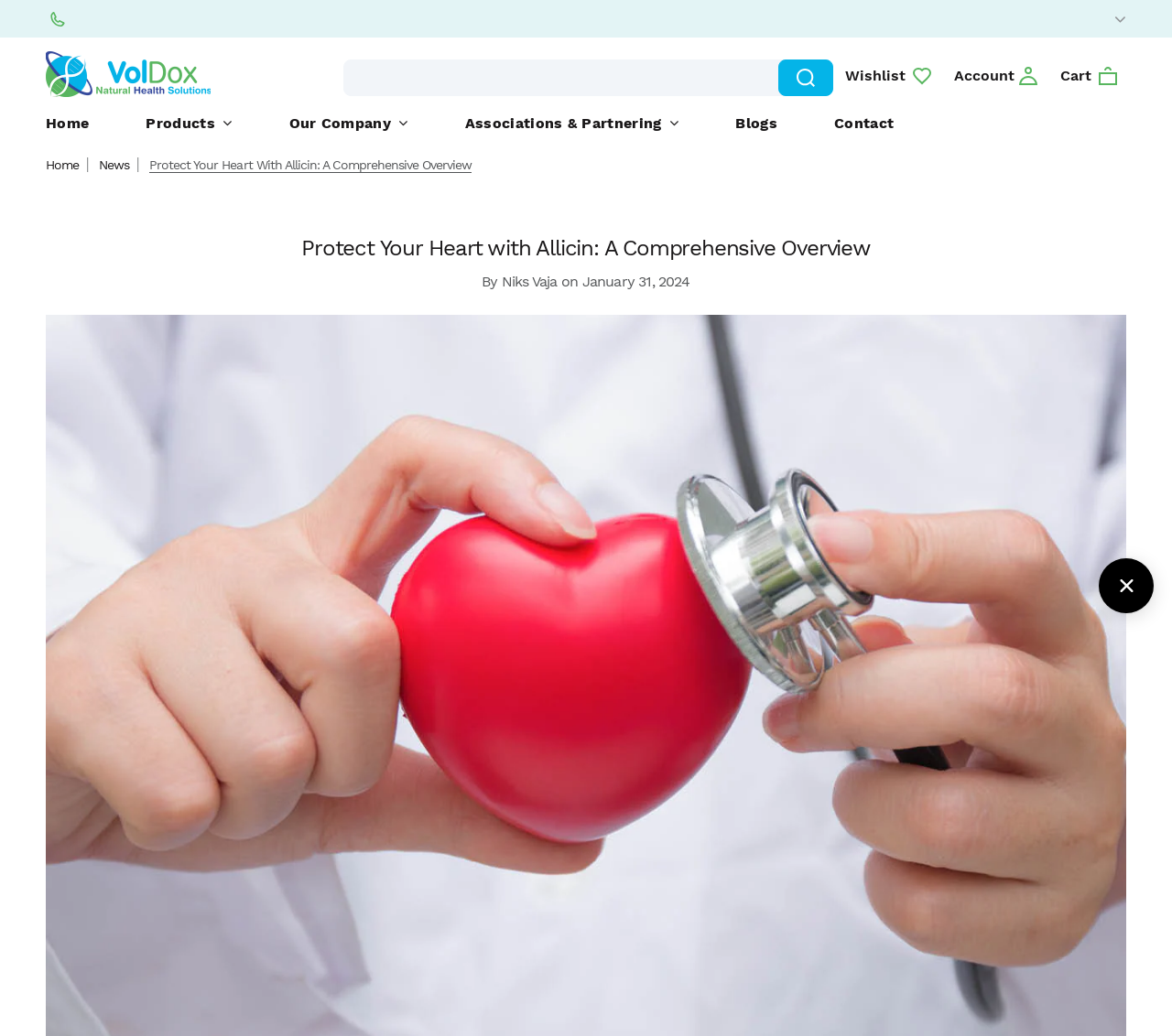What is the phone number on the top left?
Could you answer the question with a detailed and thorough explanation?

I found the phone number by looking at the top left corner of the webpage, where I saw a link element with the text '+44 (0) 7956288375'.